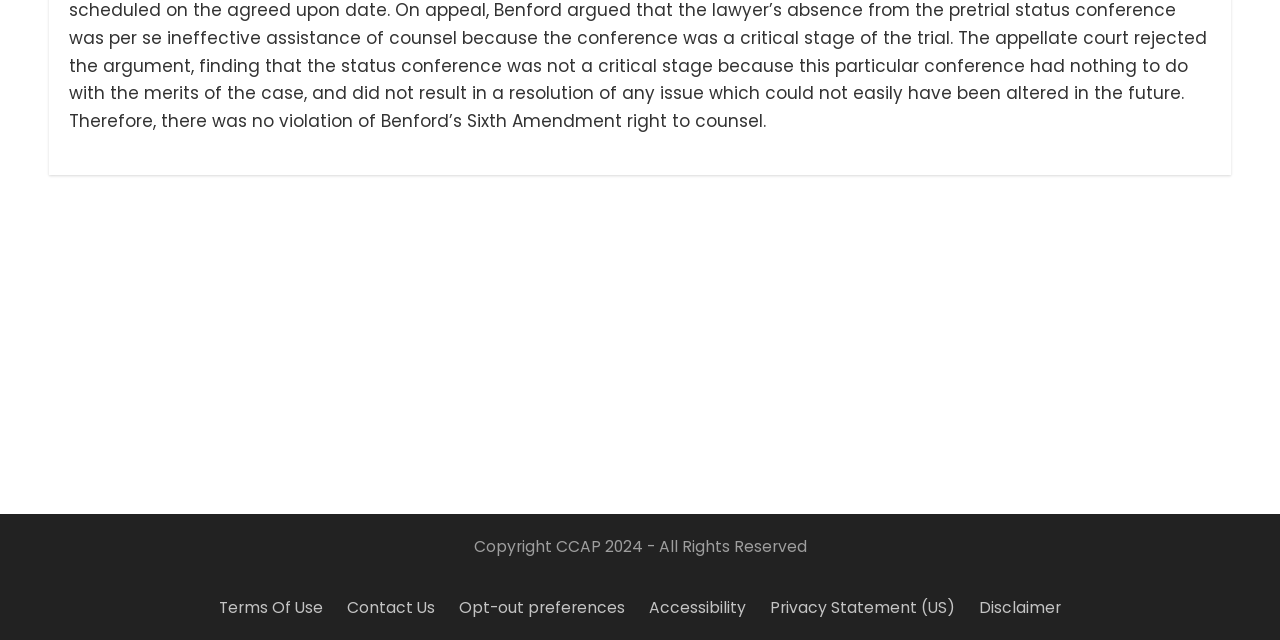Identify the bounding box coordinates for the UI element described as: "Terms Of Use".

[0.171, 0.933, 0.252, 0.965]